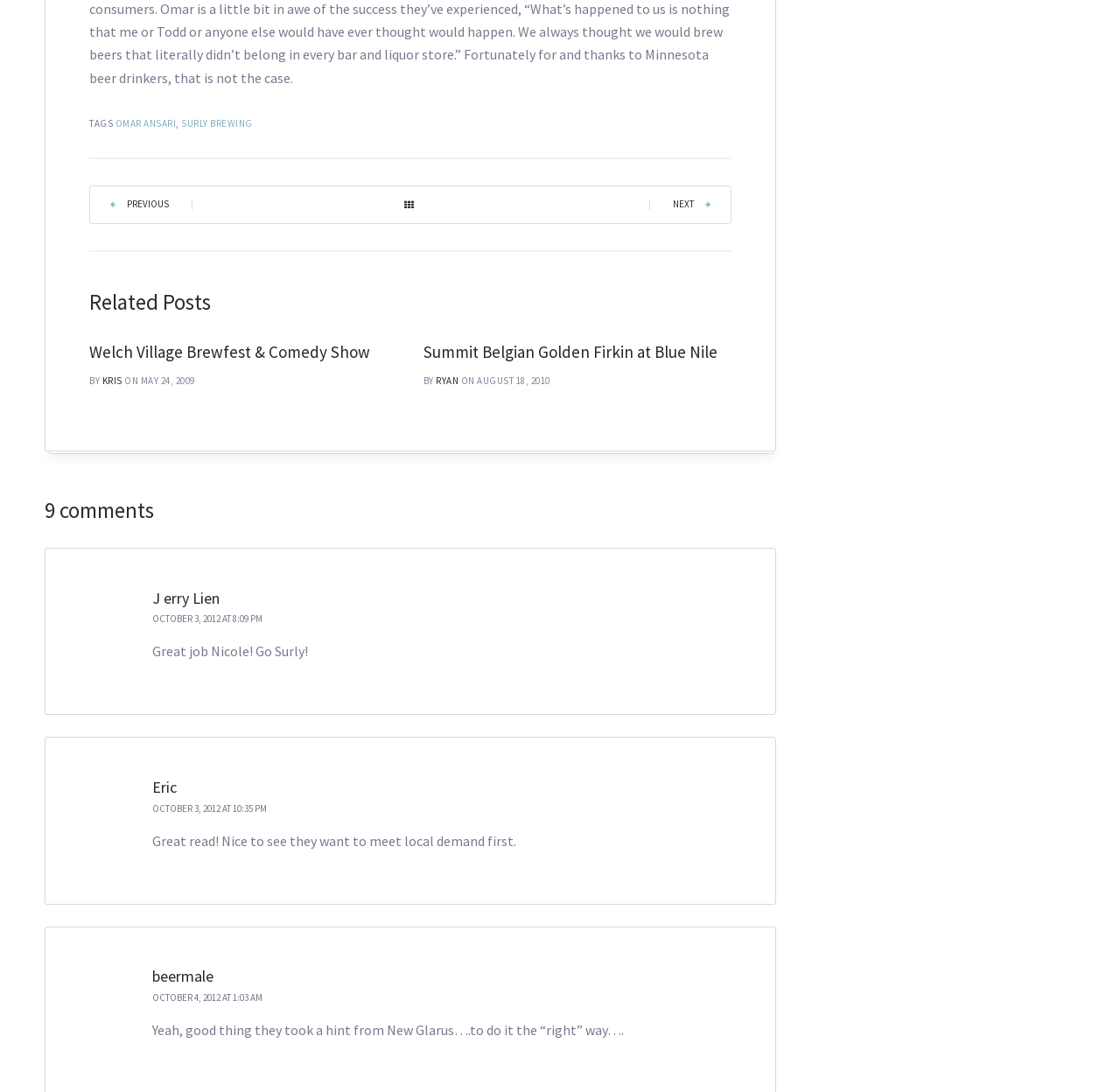What is the name of the brewery mentioned in the second related post?
Look at the image and provide a detailed response to the question.

The second related post has a heading 'Summit Belgian Golden Firkin at Blue Nile' which mentions the brewery 'Summit'.